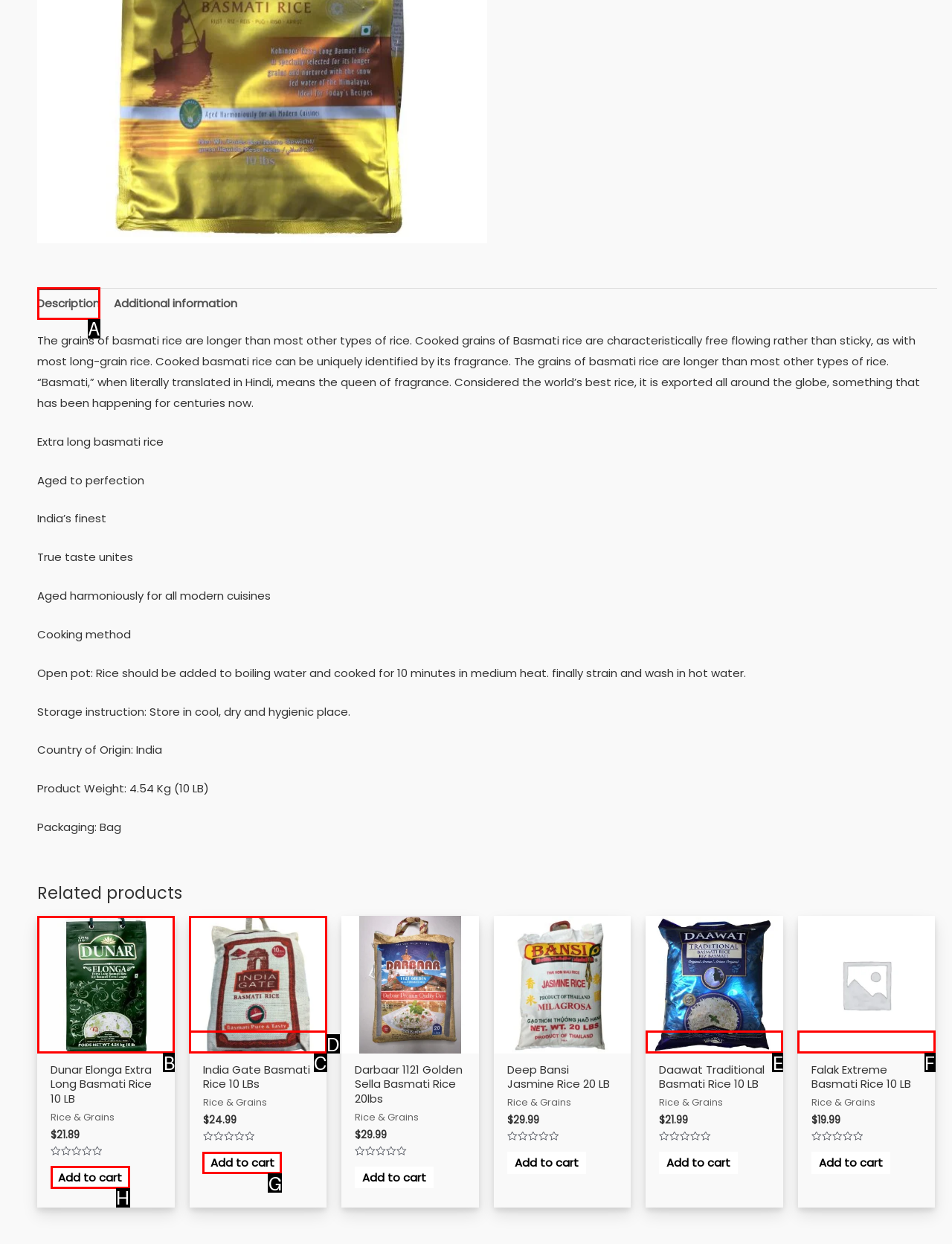Determine which HTML element matches the given description: contact me. Provide the corresponding option's letter directly.

None